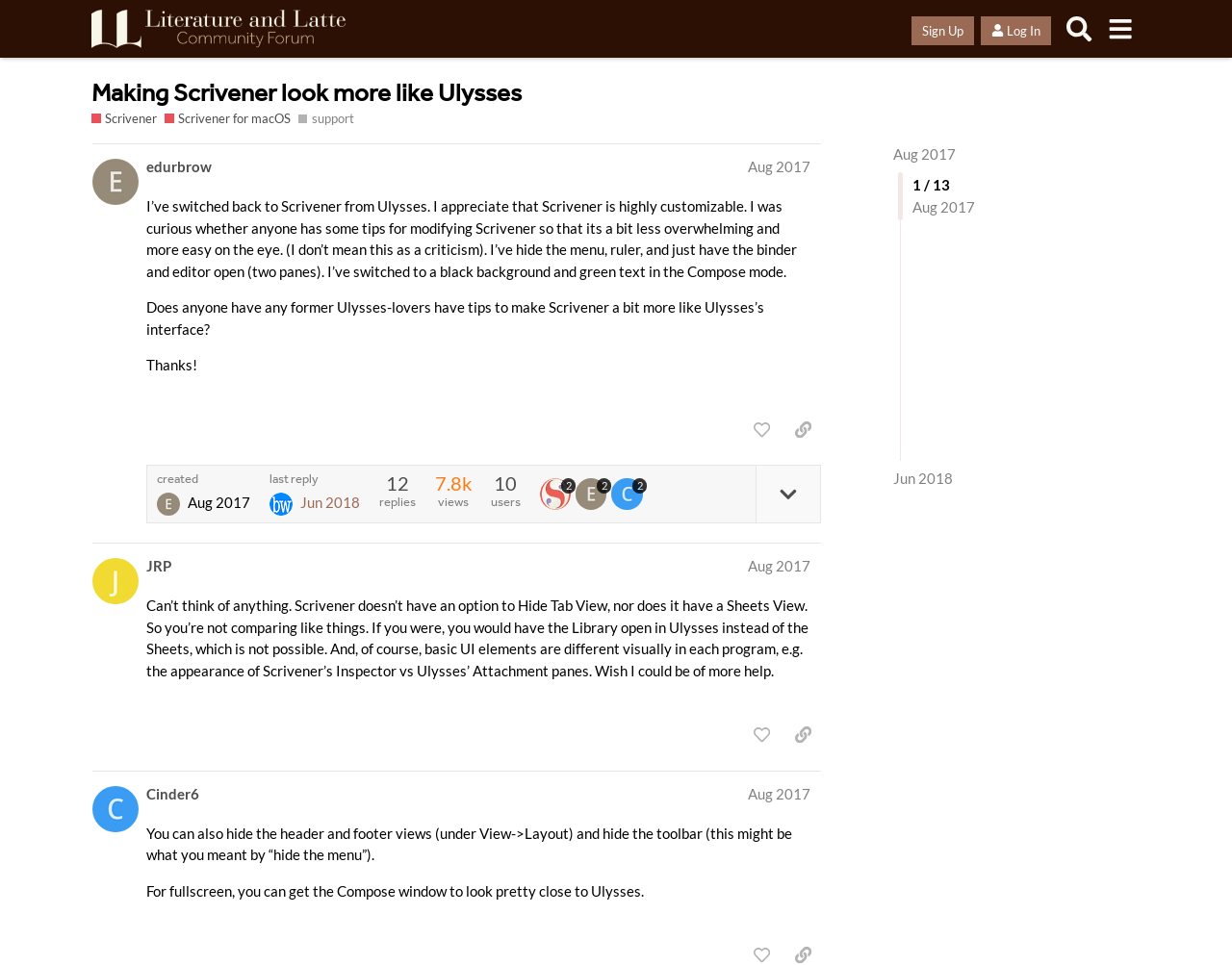Predict the bounding box for the UI component with the following description: "JRP".

[0.119, 0.575, 0.139, 0.598]